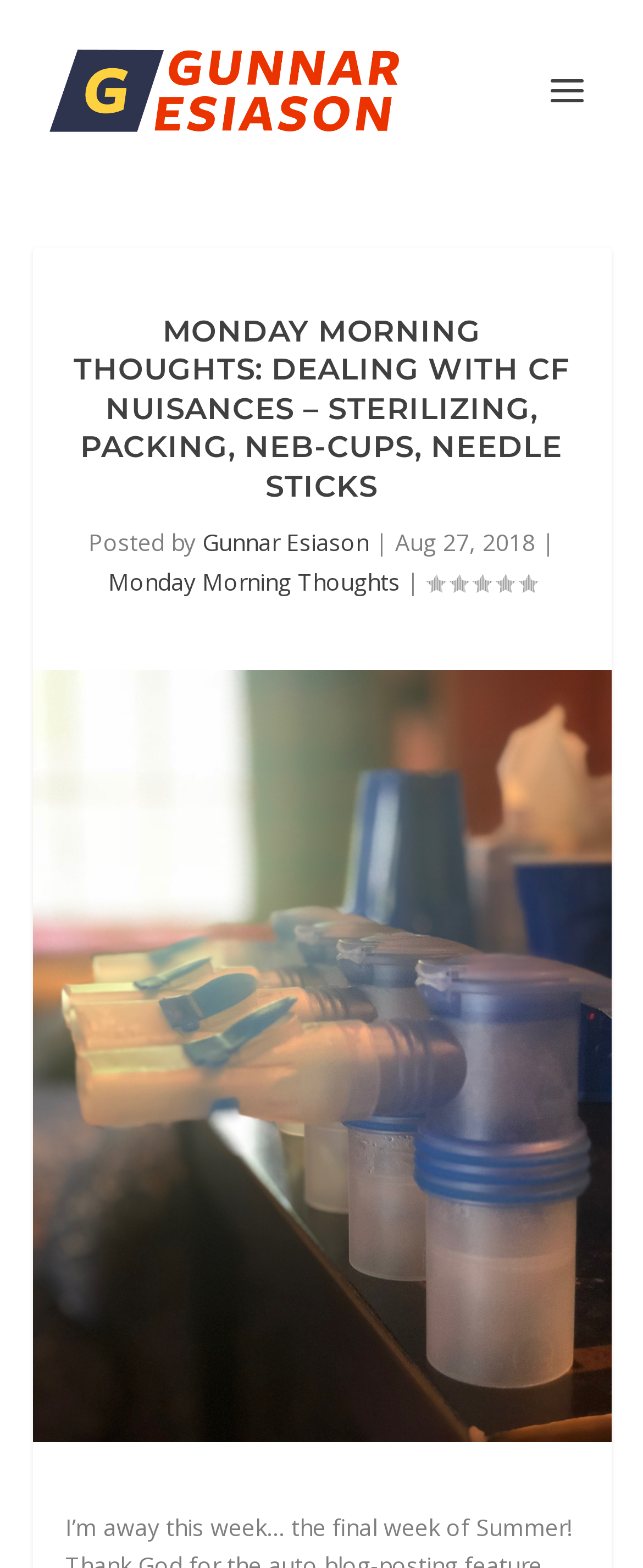Determine the bounding box coordinates for the HTML element mentioned in the following description: "Gunnar Esiason". The coordinates should be a list of four floats ranging from 0 to 1, represented as [left, top, right, bottom].

[0.314, 0.336, 0.573, 0.356]